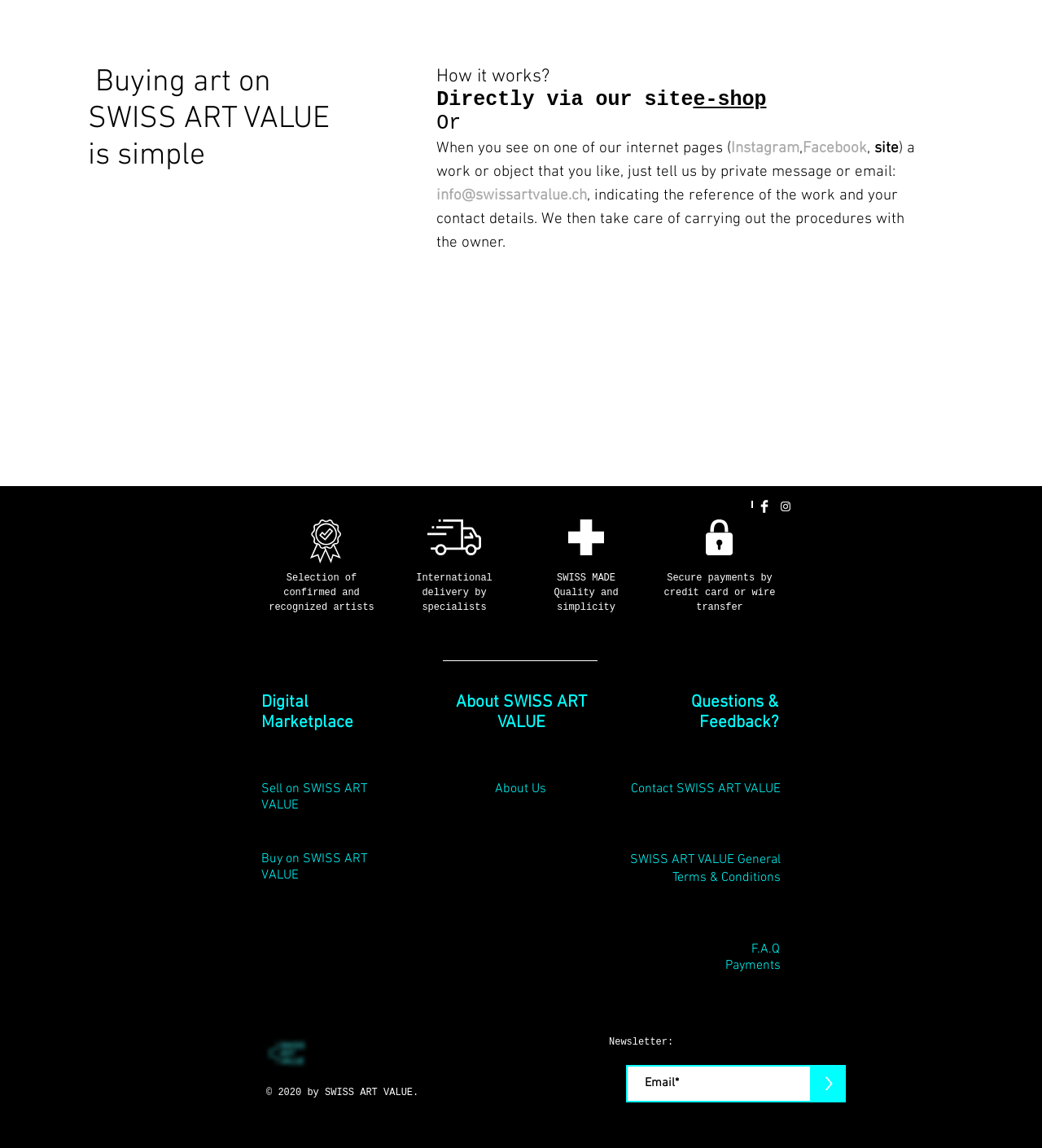Answer the question below with a single word or a brief phrase: 
What is the benefit of international delivery?

By specialists